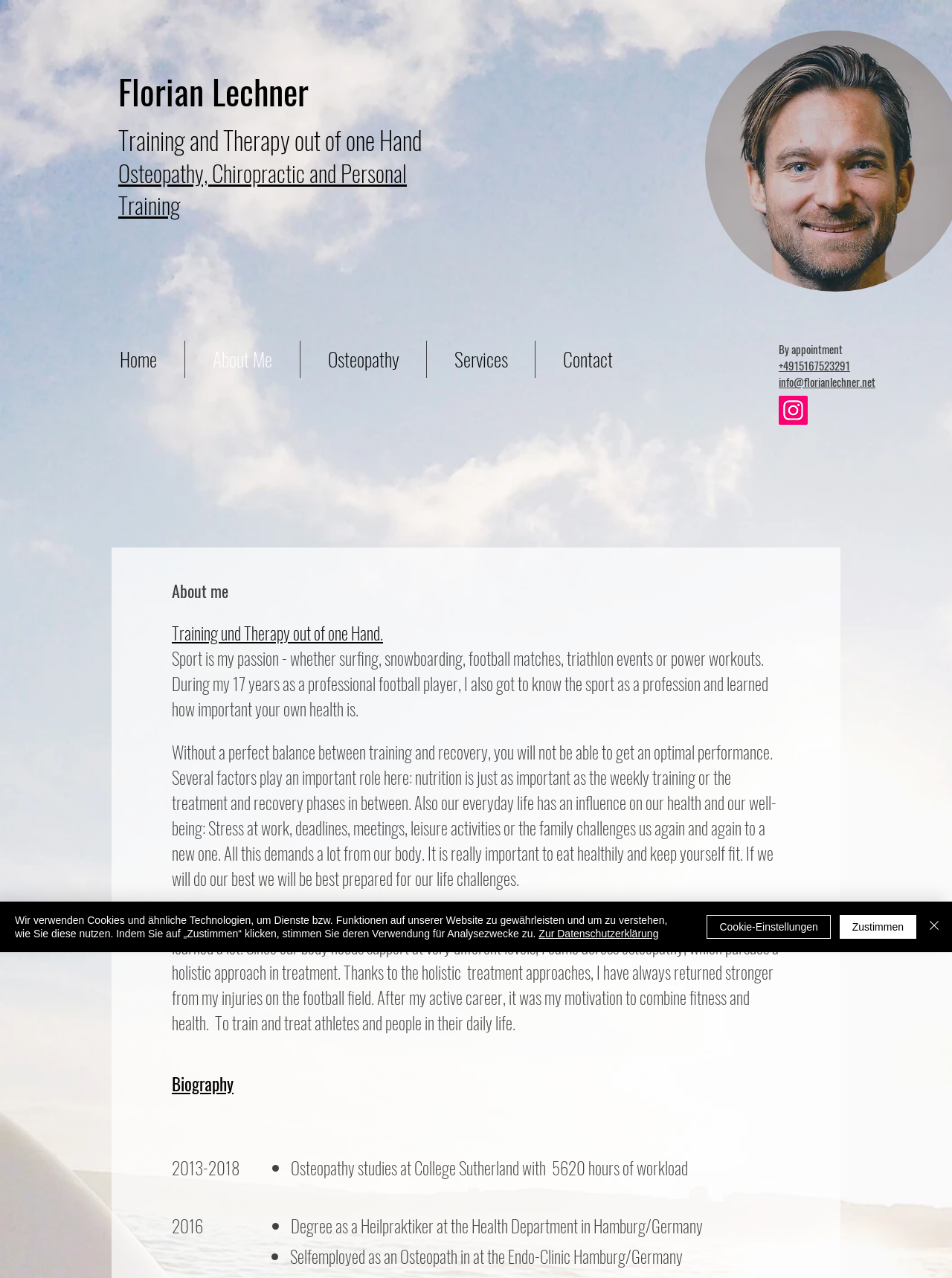Give a concise answer using only one word or phrase for this question:
What is the year Florian Lechner started his osteopathy studies?

2013